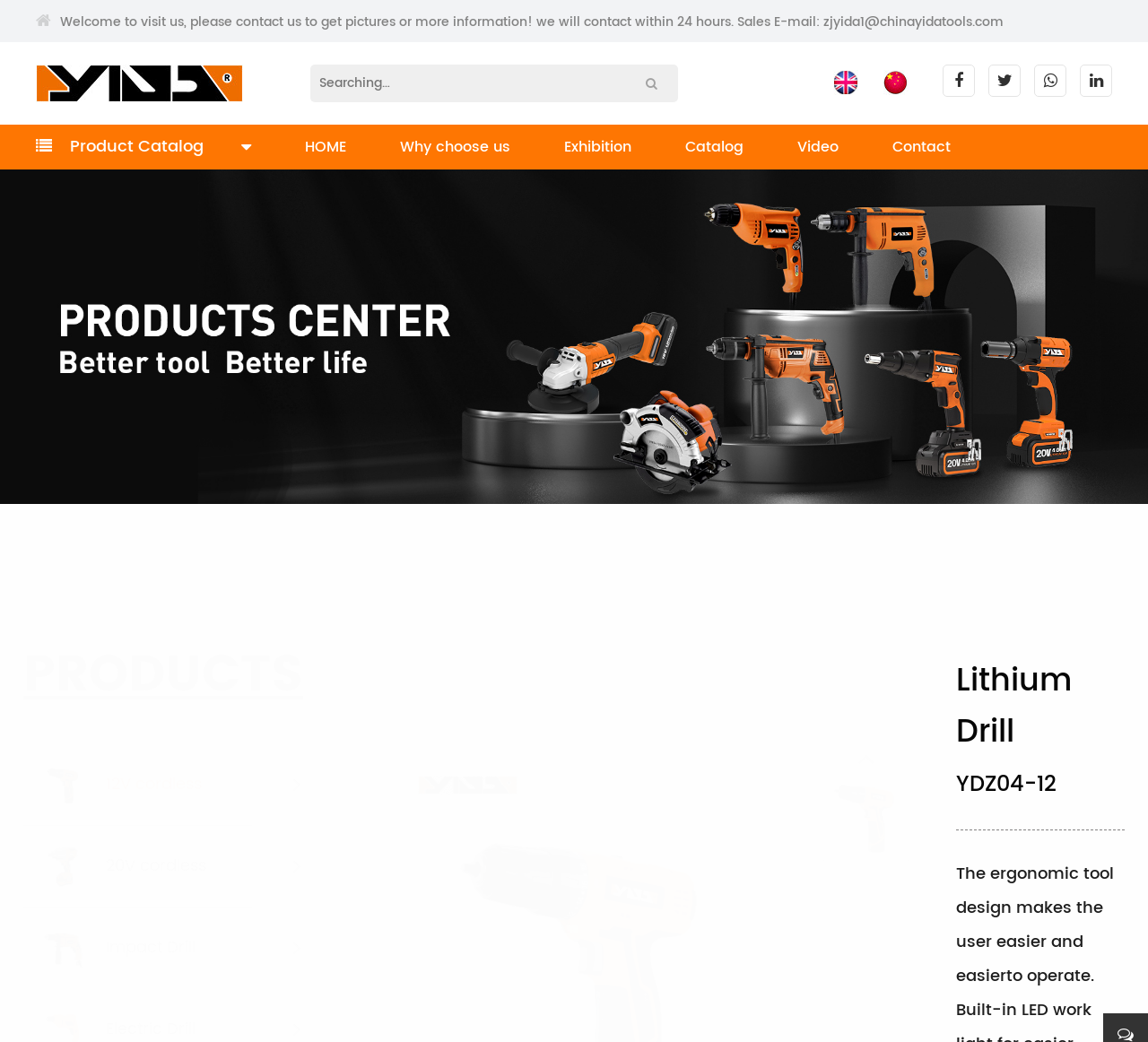Please reply to the following question using a single word or phrase: 
How many navigation links are in the top menu?

7